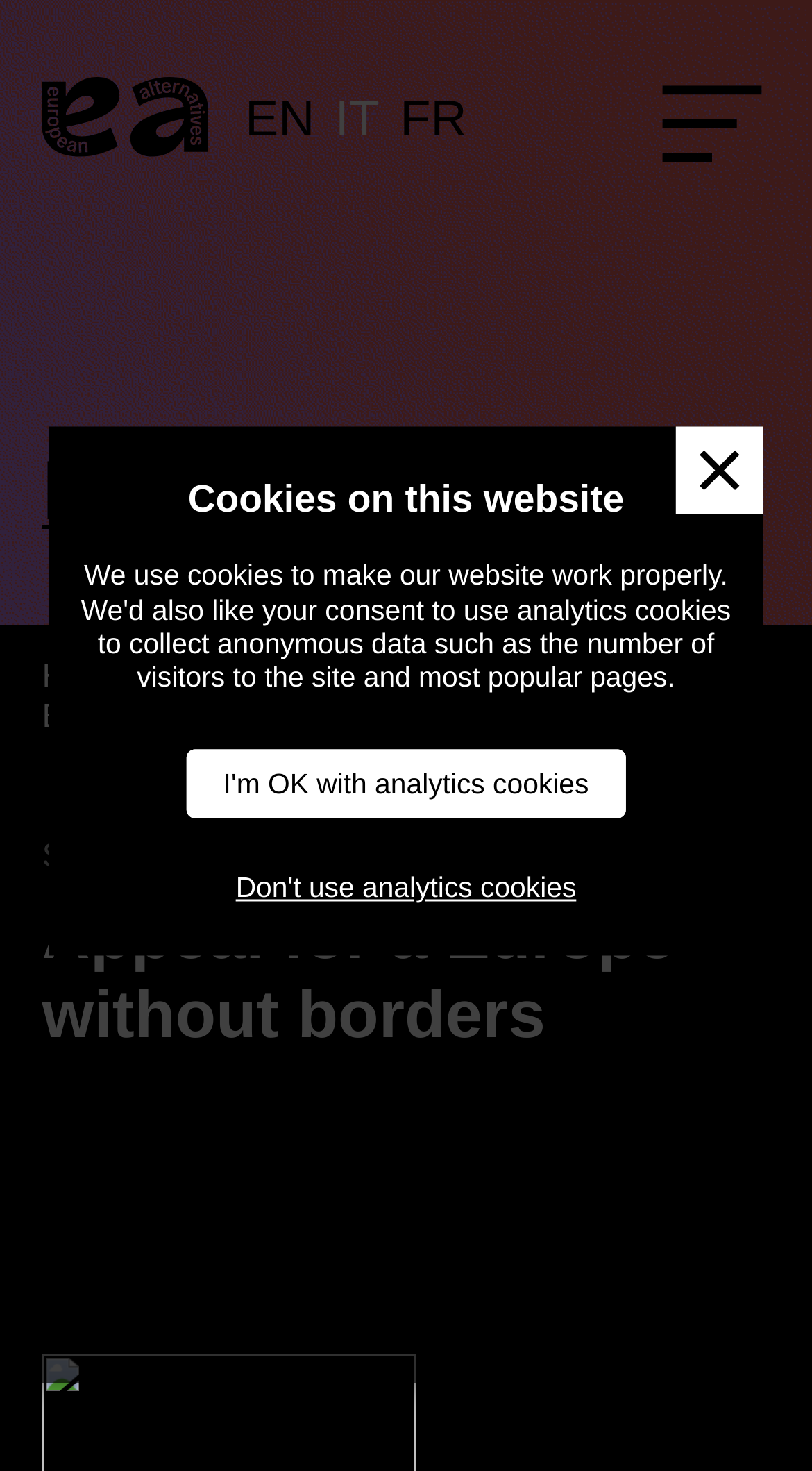Please identify the bounding box coordinates for the region that you need to click to follow this instruction: "Read the news".

[0.491, 0.449, 0.594, 0.473]